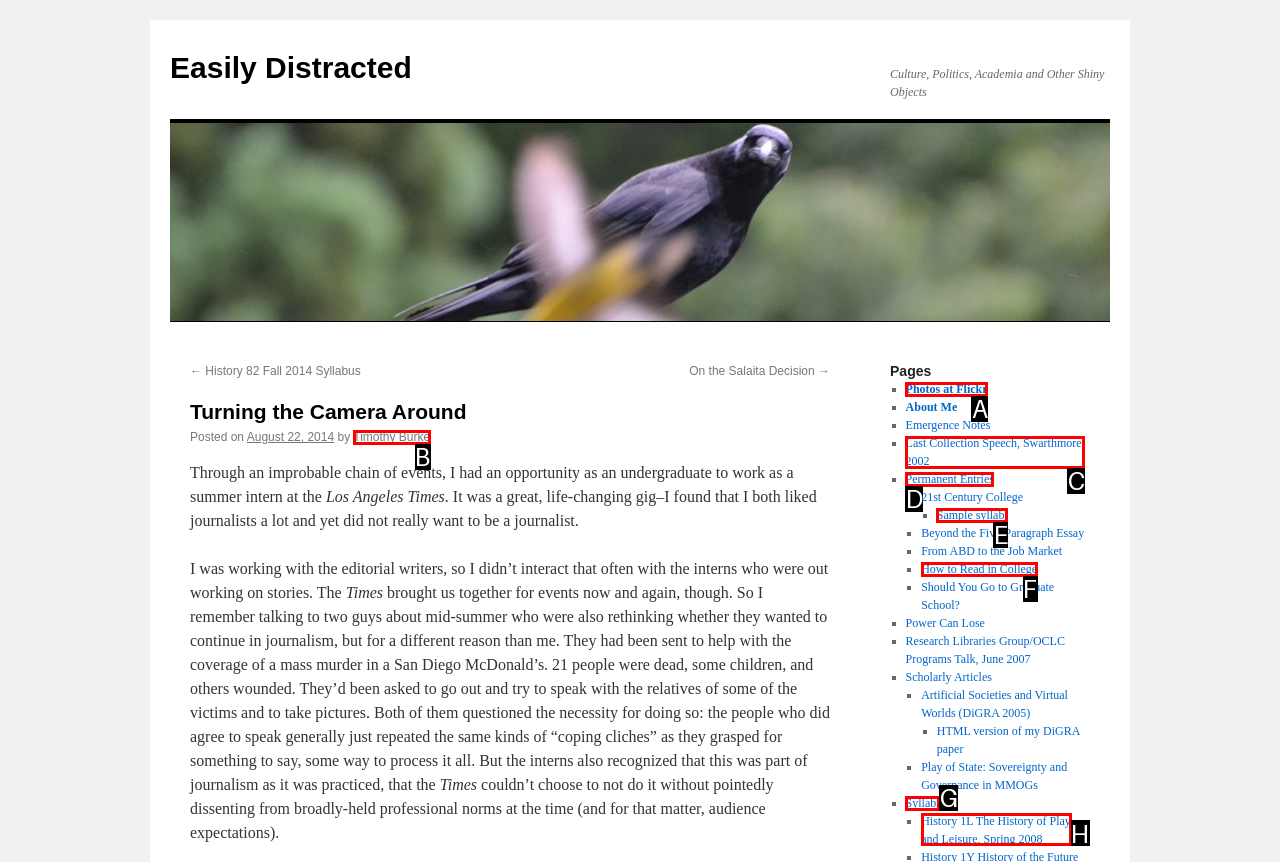Choose the HTML element that should be clicked to achieve this task: View the 'History 1L The History of Play and Leisure, Spring 2008' syllabus
Respond with the letter of the correct choice.

H